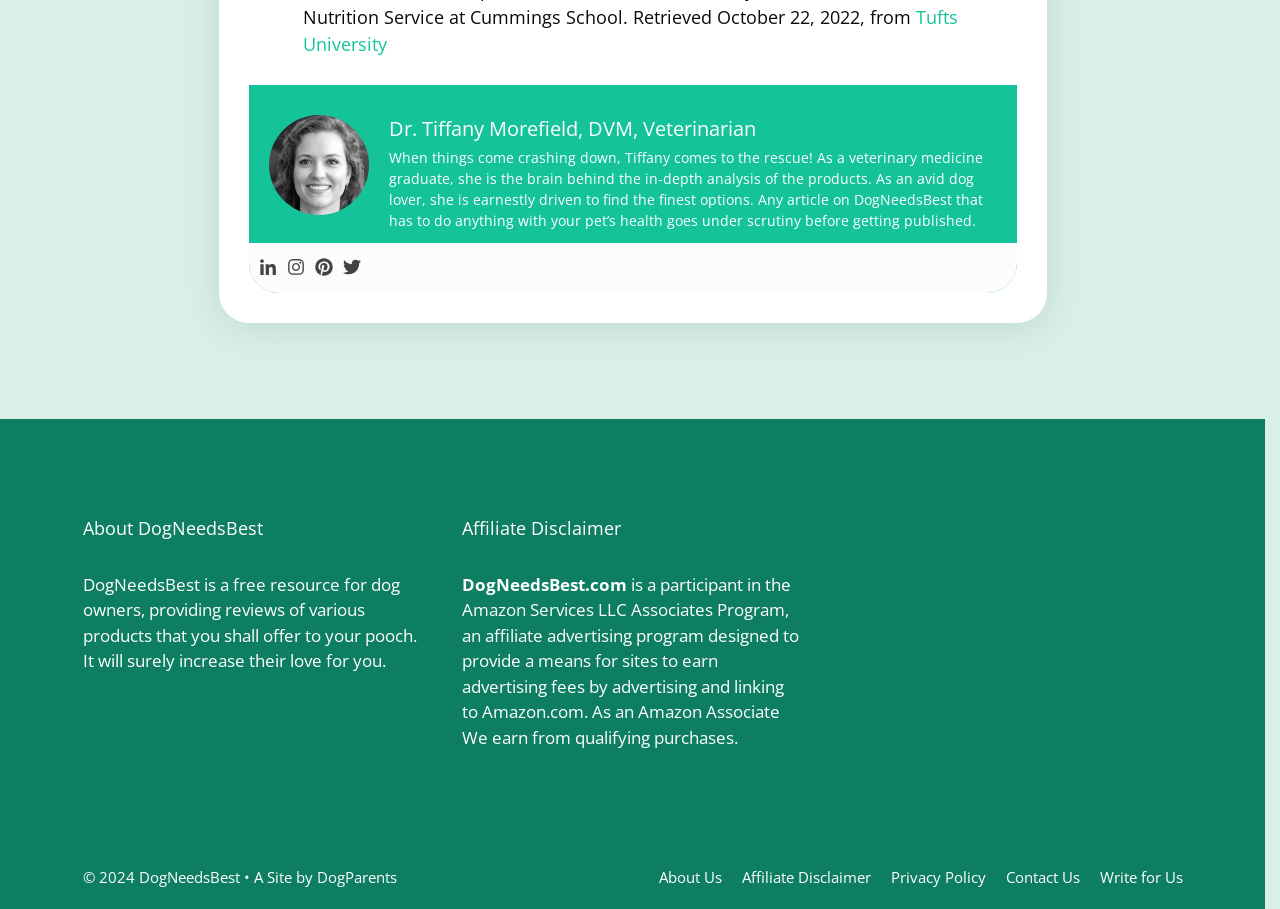Provide a single word or phrase to answer the given question: 
What is the name of the veterinarian?

Tiffany Morefield